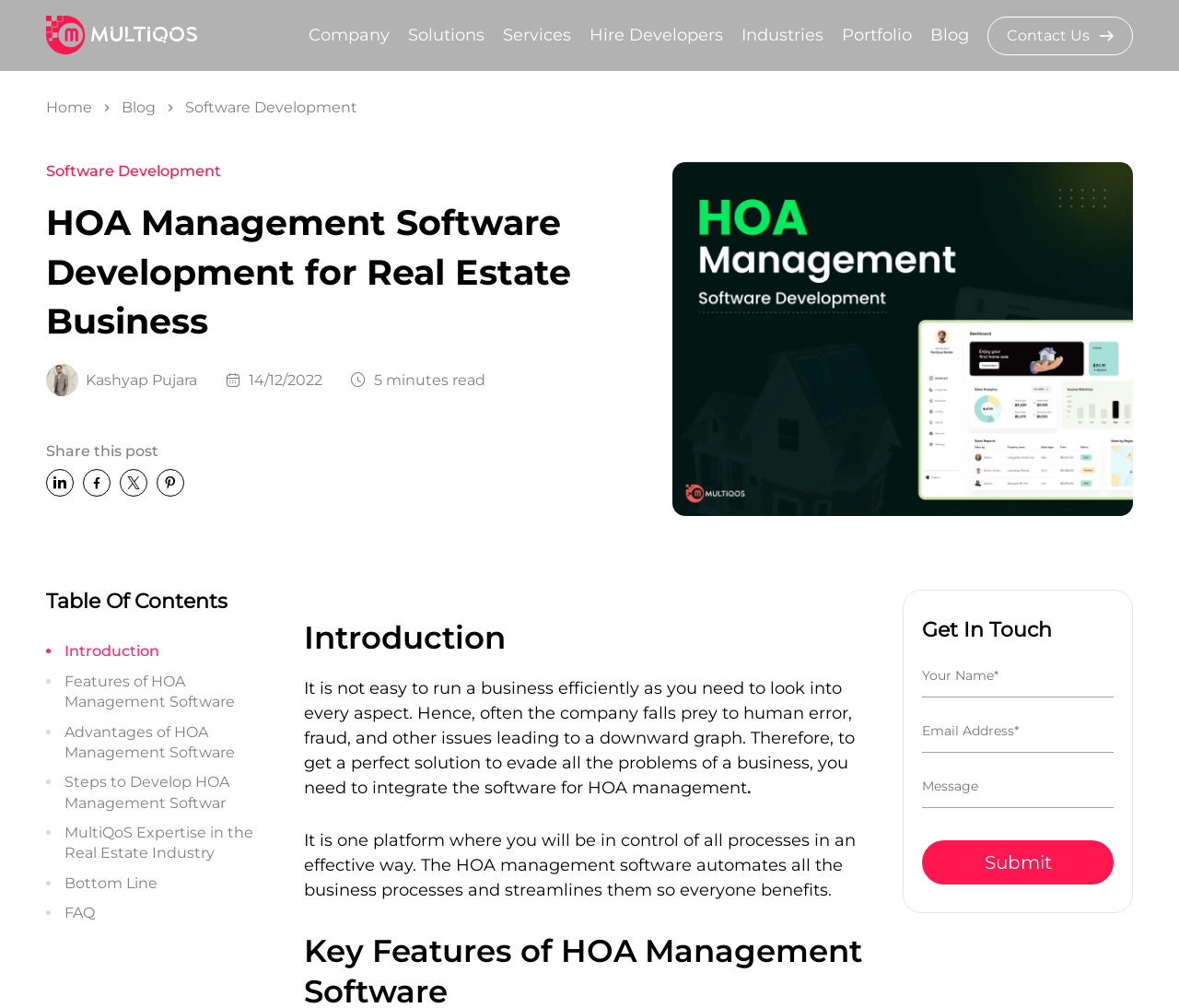Determine the bounding box coordinates of the clickable region to follow the instruction: "Click the 'Submit' button".

[0.782, 0.834, 0.945, 0.878]